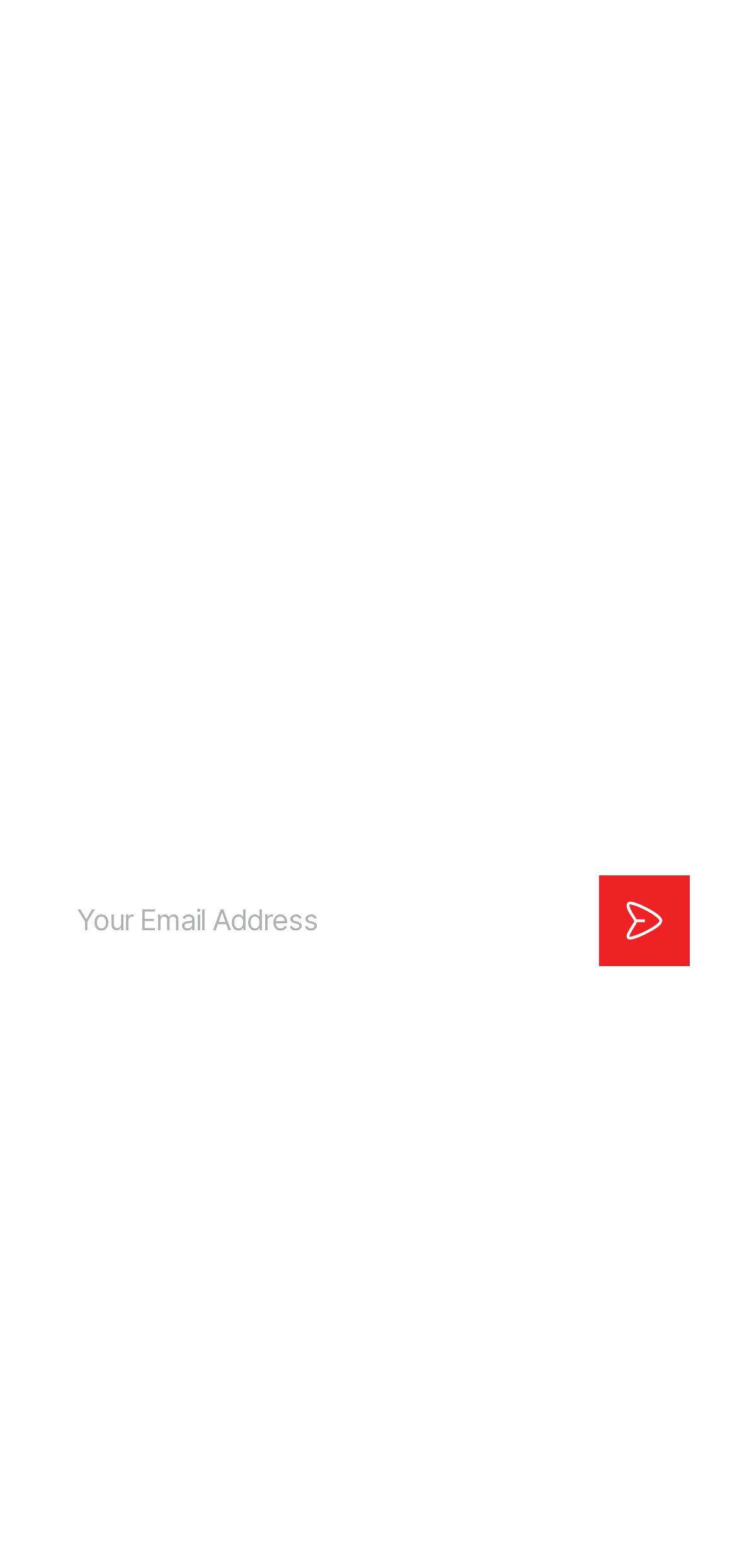Determine the bounding box coordinates of the UI element that matches the following description: "name="email" placeholder="Your Email Address"". The coordinates should be four float numbers between 0 and 1 in the format [left, top, right, bottom].

[0.063, 0.558, 0.814, 0.616]